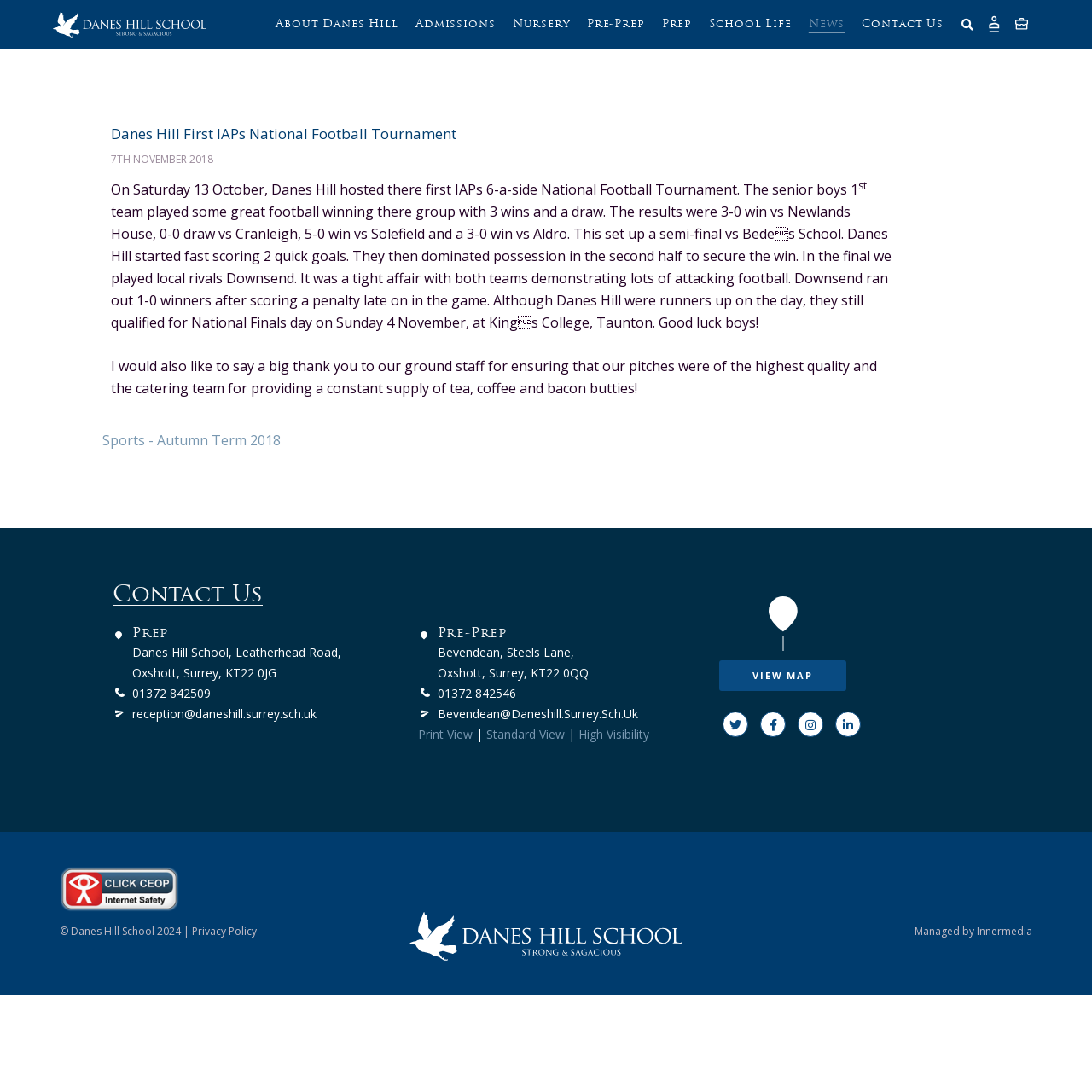Determine the bounding box coordinates of the region that needs to be clicked to achieve the task: "View the school's location on the map".

[0.659, 0.605, 0.775, 0.633]